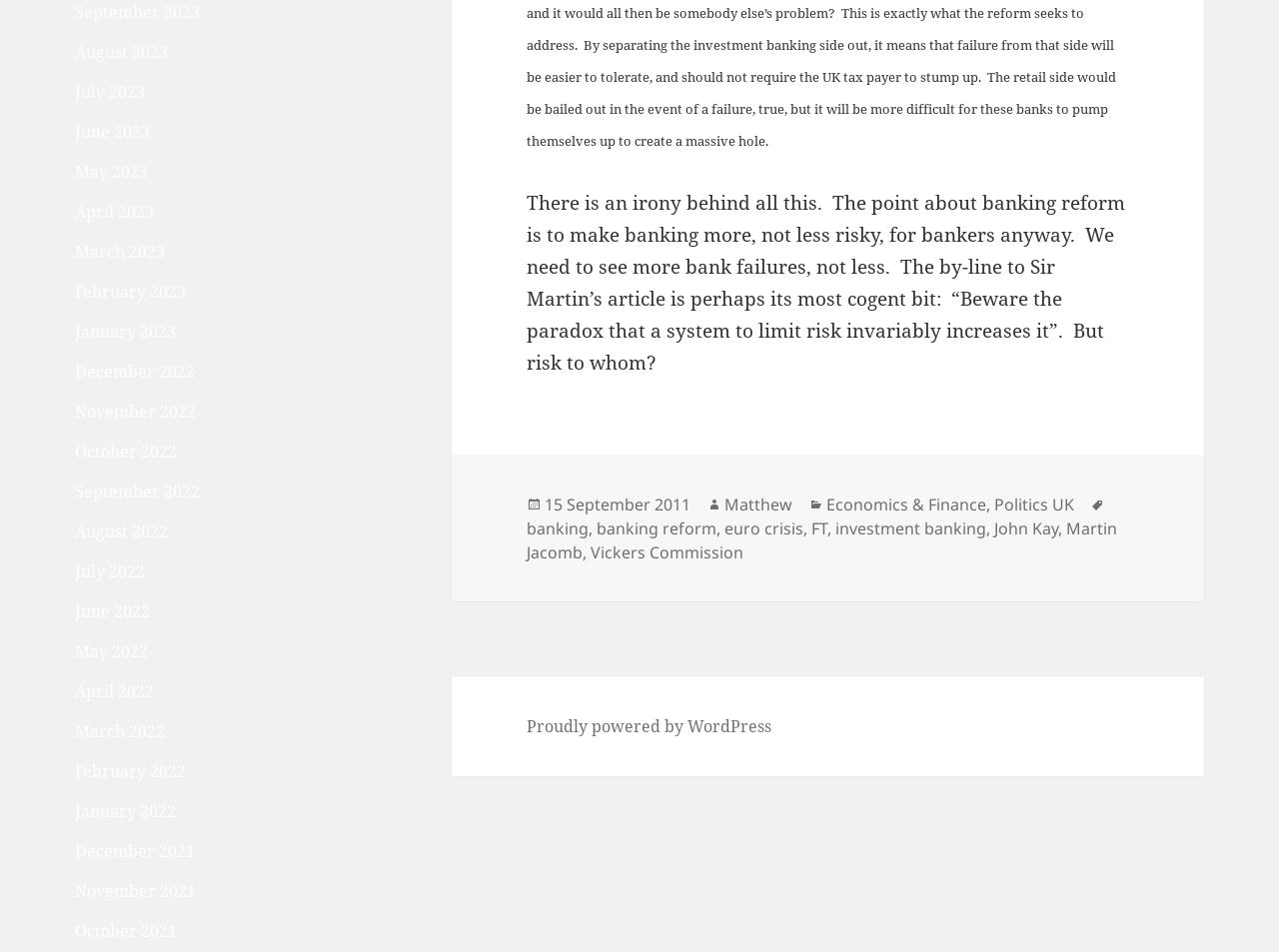Determine the bounding box coordinates of the UI element described below. Use the format (top-left x, top-left y, bottom-right x, bottom-right y) with floating point numbers between 0 and 1: Proudly powered by WordPress

[0.412, 0.751, 0.603, 0.776]